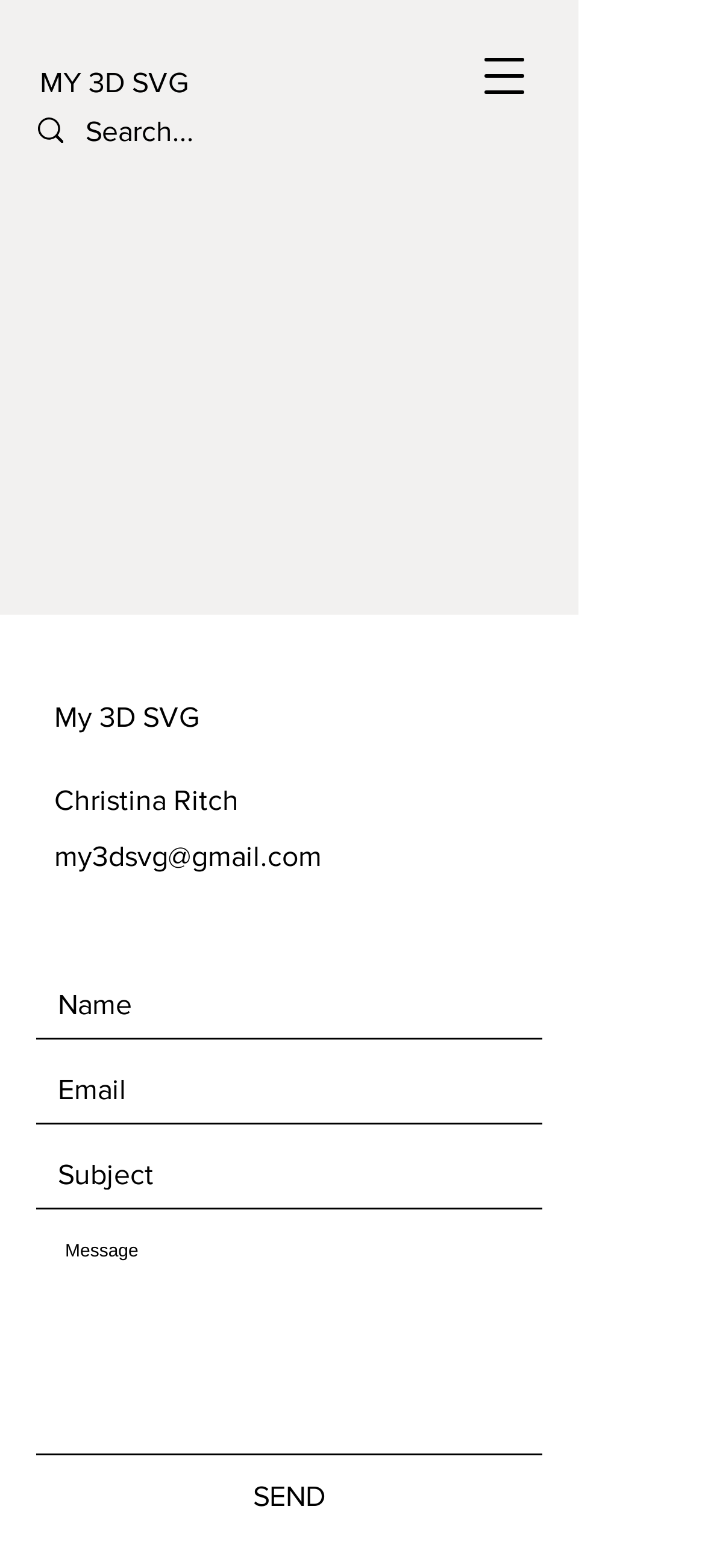What is the email address provided on the webpage?
Answer the question using a single word or phrase, according to the image.

my3dsvg@gmail.com